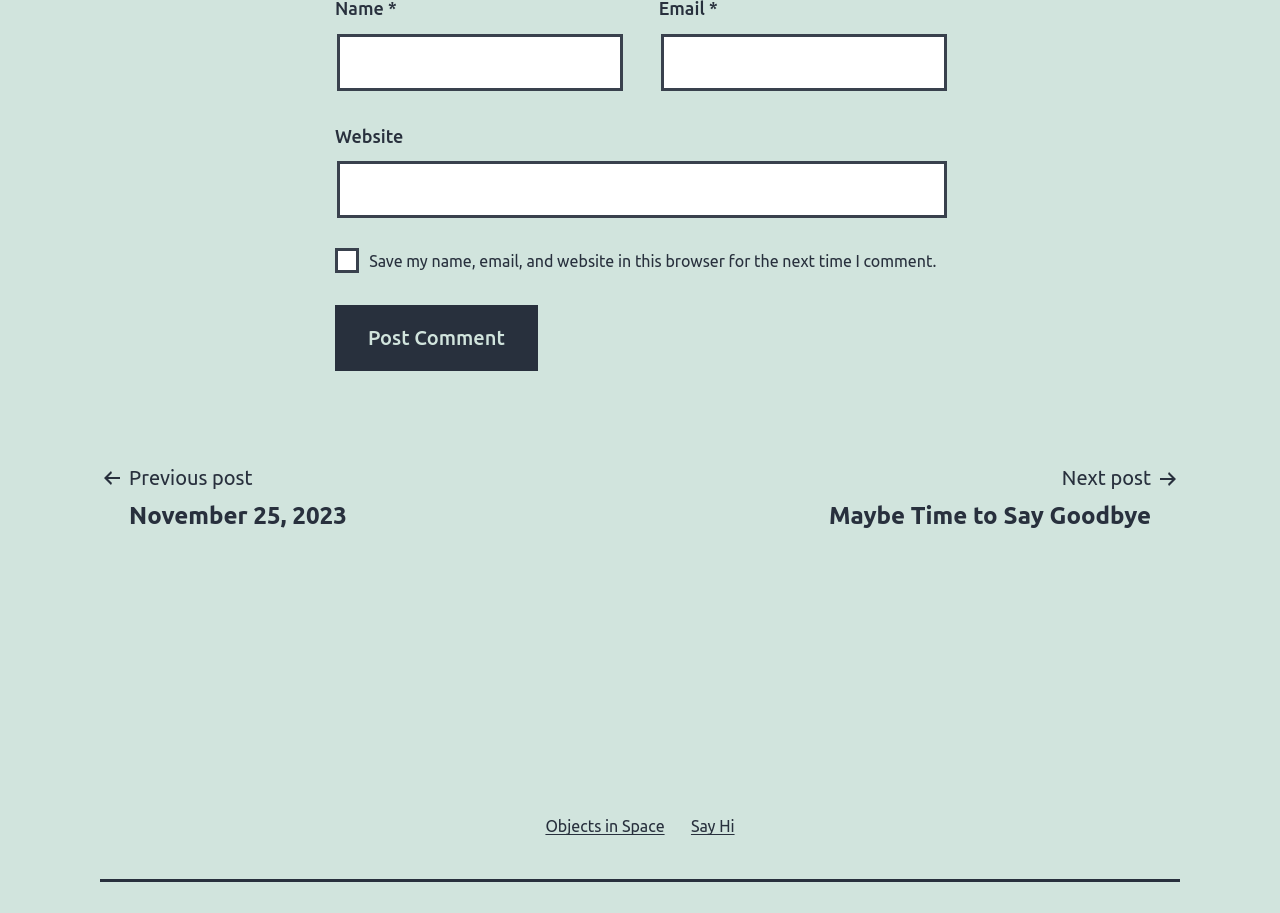What is the purpose of the checkbox?
Using the image as a reference, give an elaborate response to the question.

The checkbox is located below the 'Website' textbox and is labeled 'Save my name, email, and website in this browser for the next time I comment.' This suggests that its purpose is to save the user's comment information for future use.